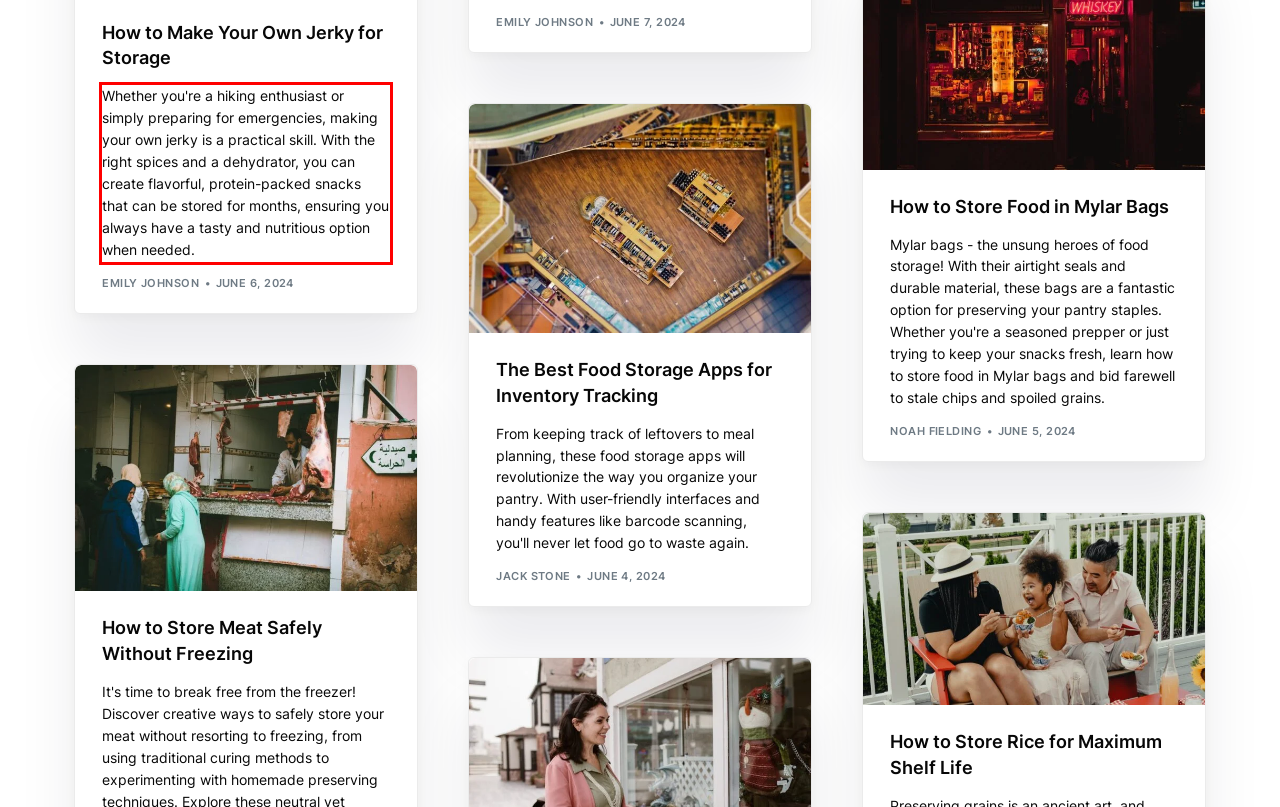Please examine the webpage screenshot containing a red bounding box and use OCR to recognize and output the text inside the red bounding box.

Whether you're a hiking enthusiast or simply preparing for emergencies, making your own jerky is a practical skill. With the right spices and a dehydrator, you can create flavorful, protein-packed snacks that can be stored for months, ensuring you always have a tasty and nutritious option when needed.